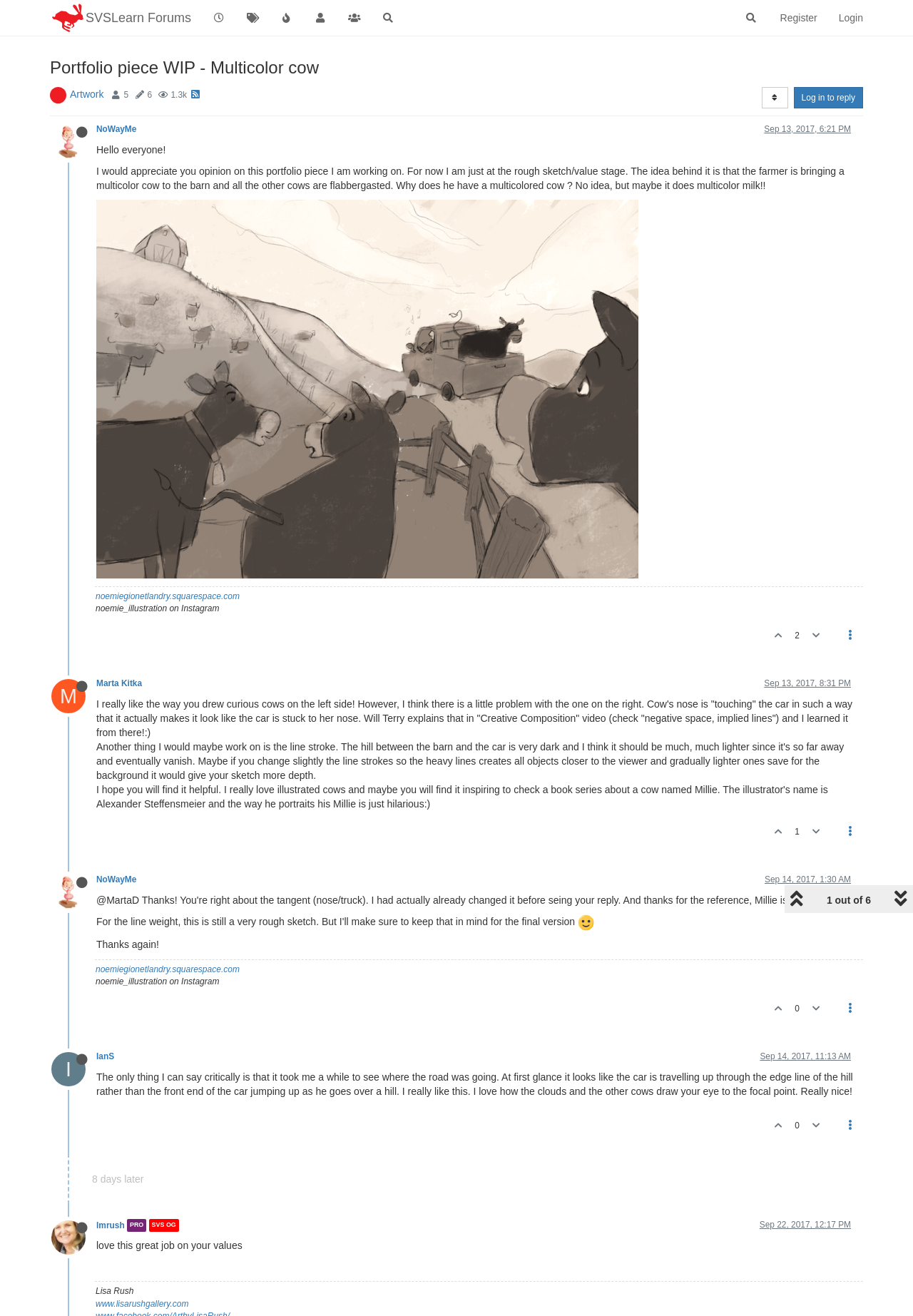Illustrate the webpage with a detailed description.

This webpage appears to be a forum discussion thread on the SVSLearn Forums, specifically focused on a portfolio piece titled "Multicolor cow" by the user noemiegionetlandry. 

At the top of the page, there is a header section with the Society of Visual Storytelling logo, followed by the forum title "SVSLearn Forums" and links to "Register" and "Login" on the right side. Below this, there is a search bar with a magnifying glass icon.

The main content of the page is divided into several sections, each containing a post from a different user. The first post is from the original poster, noemiegionetlandry, who shares their portfolio piece and asks for opinions. The post includes an image of the artwork, which depicts a multicolor cow being brought to a barn by a farmer, surrounded by other cows.

Below this post, there are several replies from other users, including NoWayMe, Marta Kitka, and IanS, each with their own profile picture and online status indicator. These replies offer constructive feedback and comments on the artwork, with some users providing suggestions for improvement.

Throughout the page, there are various icons and links, including social media links, timestamp indicators, and quote/reply buttons. The overall layout is organized, with each post clearly separated from the others and easy to read.